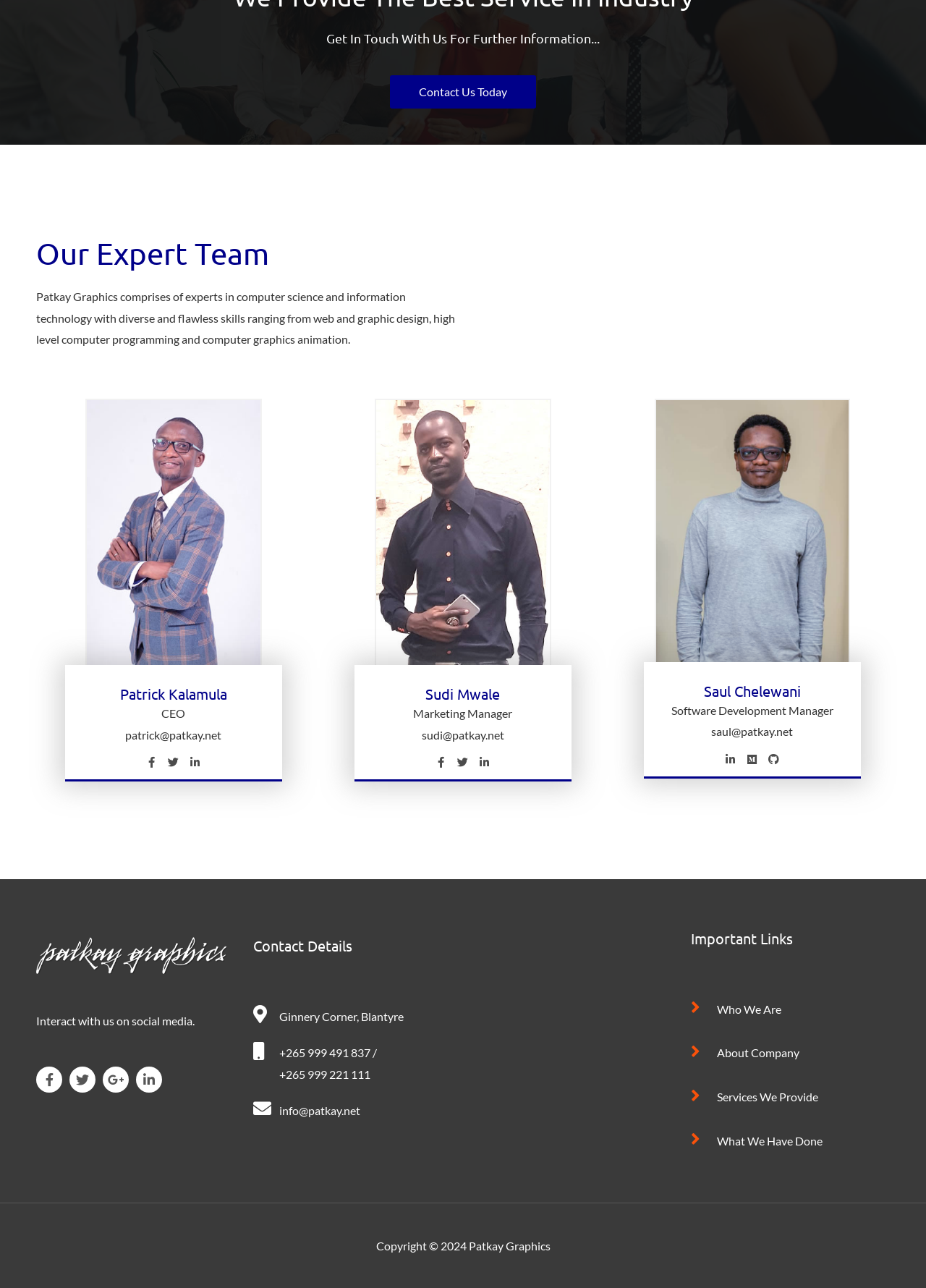Kindly determine the bounding box coordinates for the clickable area to achieve the given instruction: "Learn more about our services".

[0.746, 0.843, 0.969, 0.86]